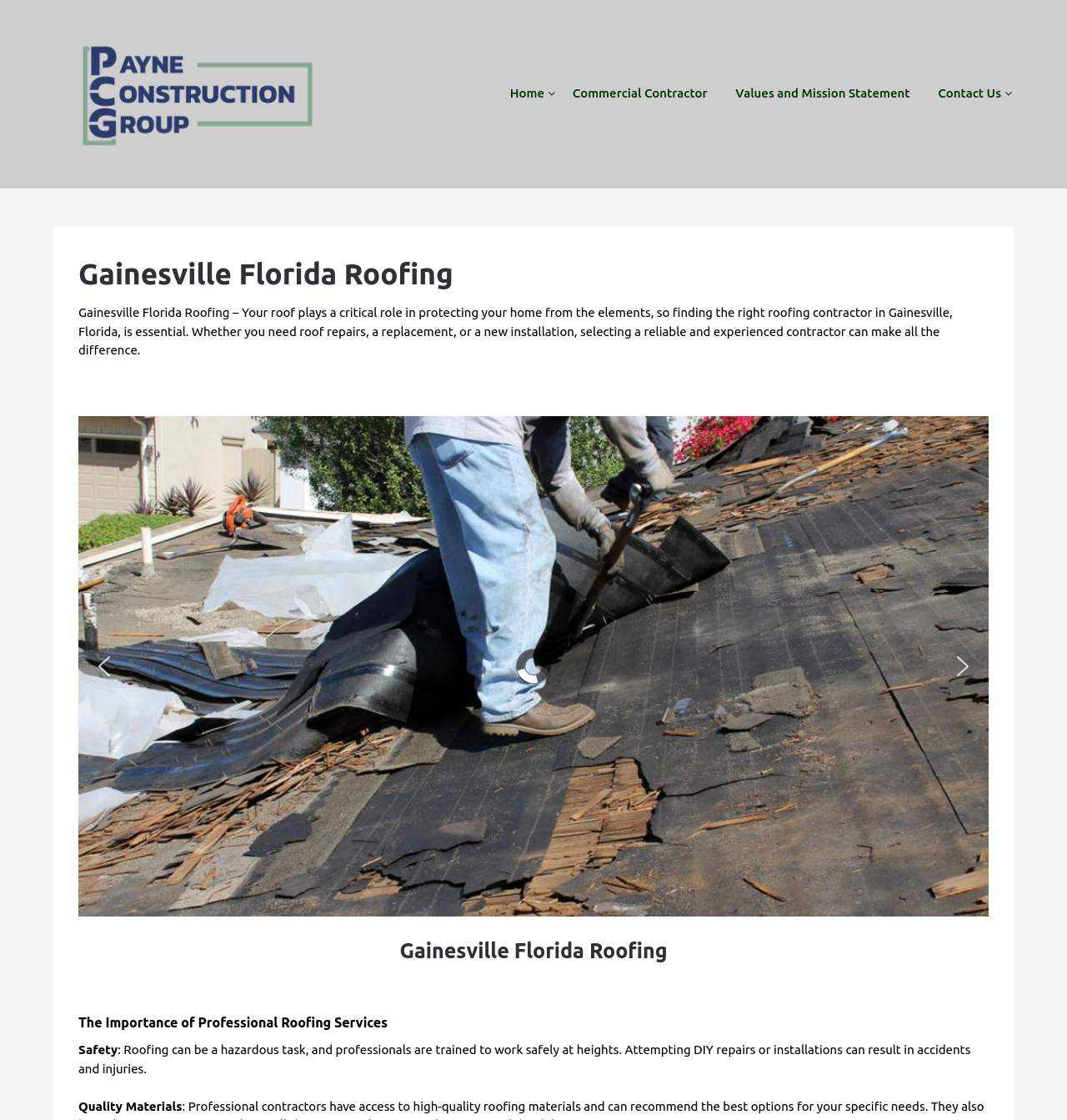What is the text of the webpage's headline?

Gainesville Florida Roofing